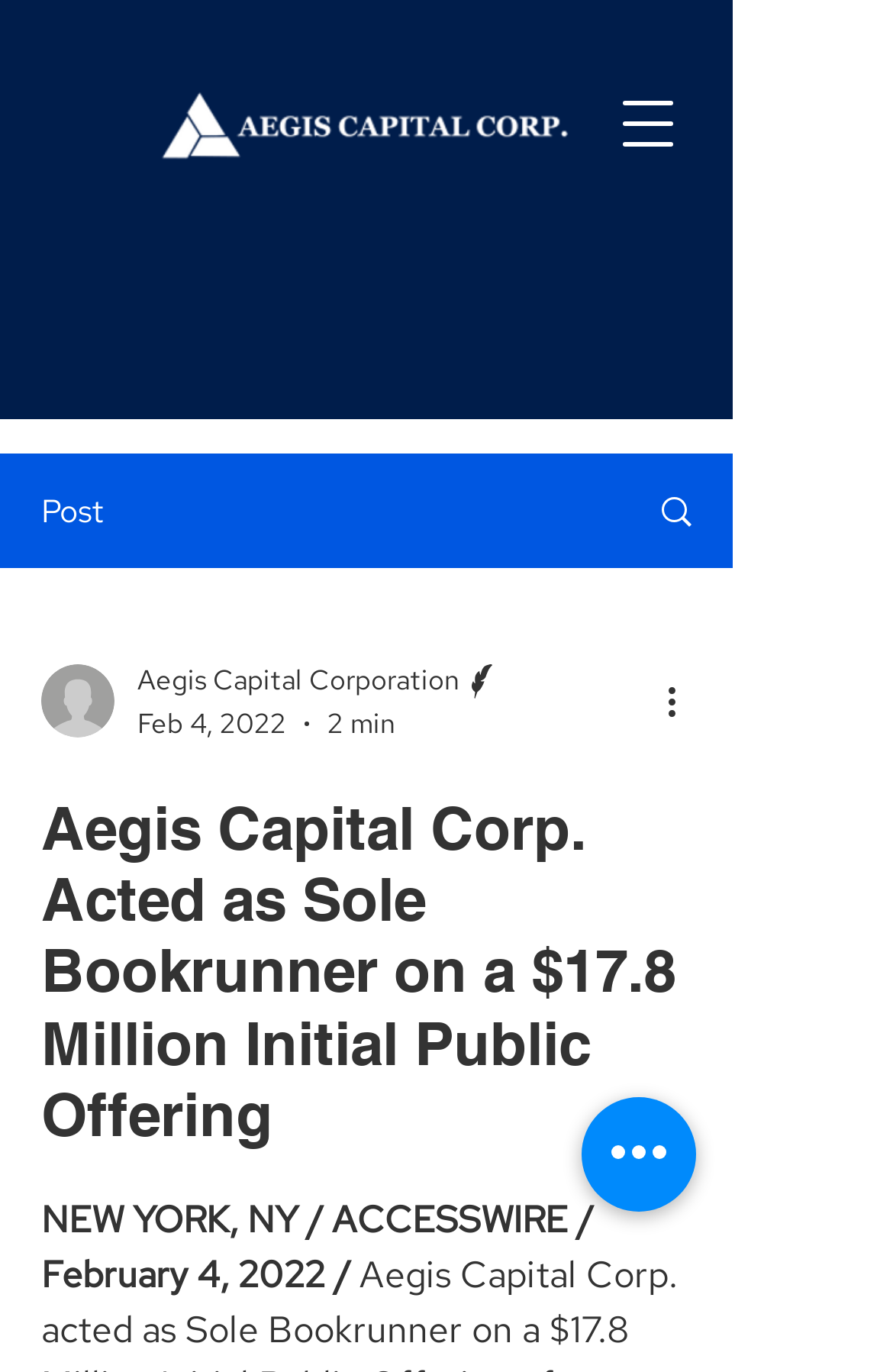Describe every aspect of the webpage comprehensively.

The webpage appears to be a news article or press release page. At the top left, there is a logo image, and next to it, a button to open the navigation menu. Below the logo, there are several links and buttons, including a link to "Post" and a button with a dropdown menu labeled "More actions". 

To the right of these elements, there is a section with the writer's picture, name, and title, "Aegis Capital Corporation Writer", along with the date "Feb 4, 2022" and a time "2 min". 

The main content of the page is a heading that reads "Aegis Capital Corp. Acted as Sole Bookrunner on a $17.8 Million Initial Public Offering", which is followed by a block of text that starts with "NEW YORK, NY / ACCESSWIRE / February 4, 2022 /". 

At the bottom right, there is a button labeled "Quick actions".